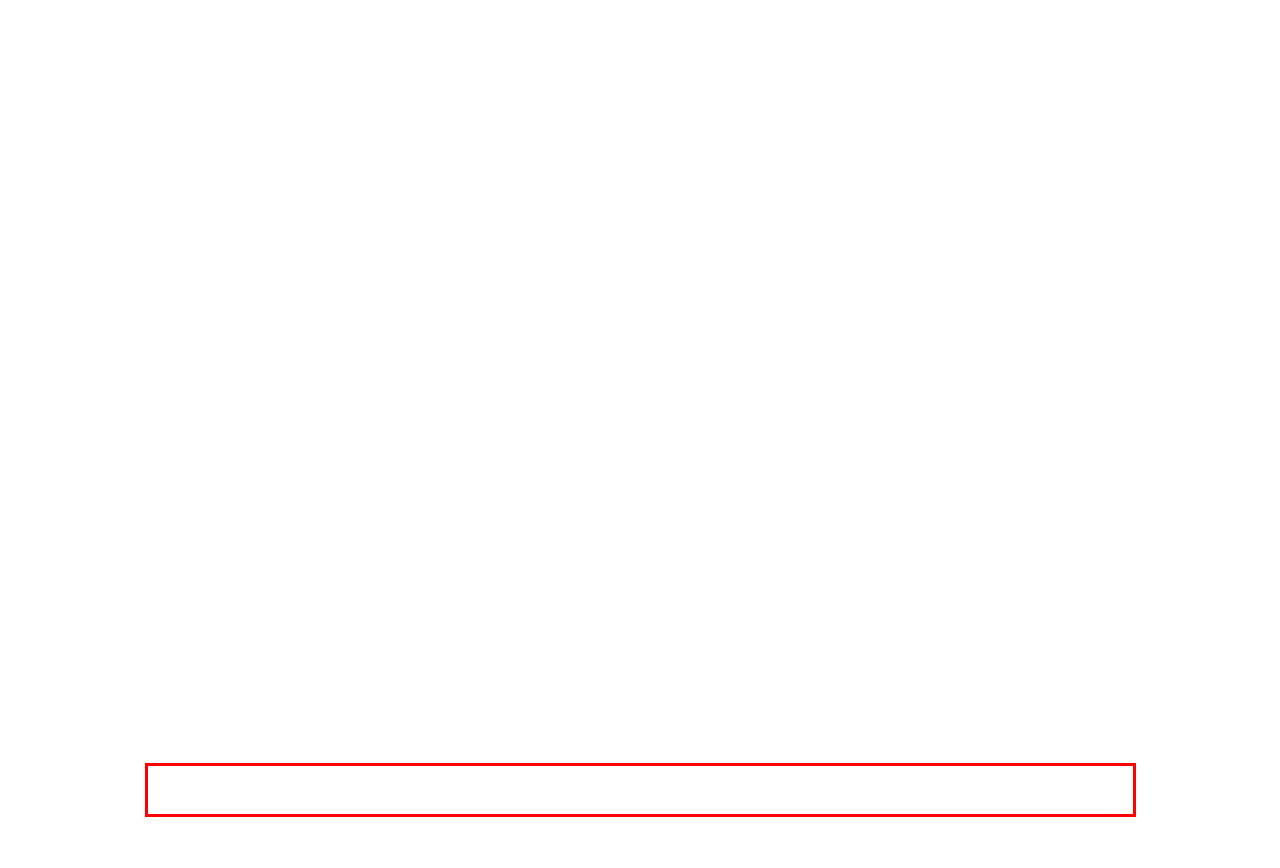Using the provided webpage screenshot, recognize the text content in the area marked by the red bounding box.

Keap Pro stands as a robust CRM and automation platform specifically designed for small businesses. It integrates various aspects of business operations into a cohesive system, streamlining tasks and communications. This integration is crucial for enhancing...